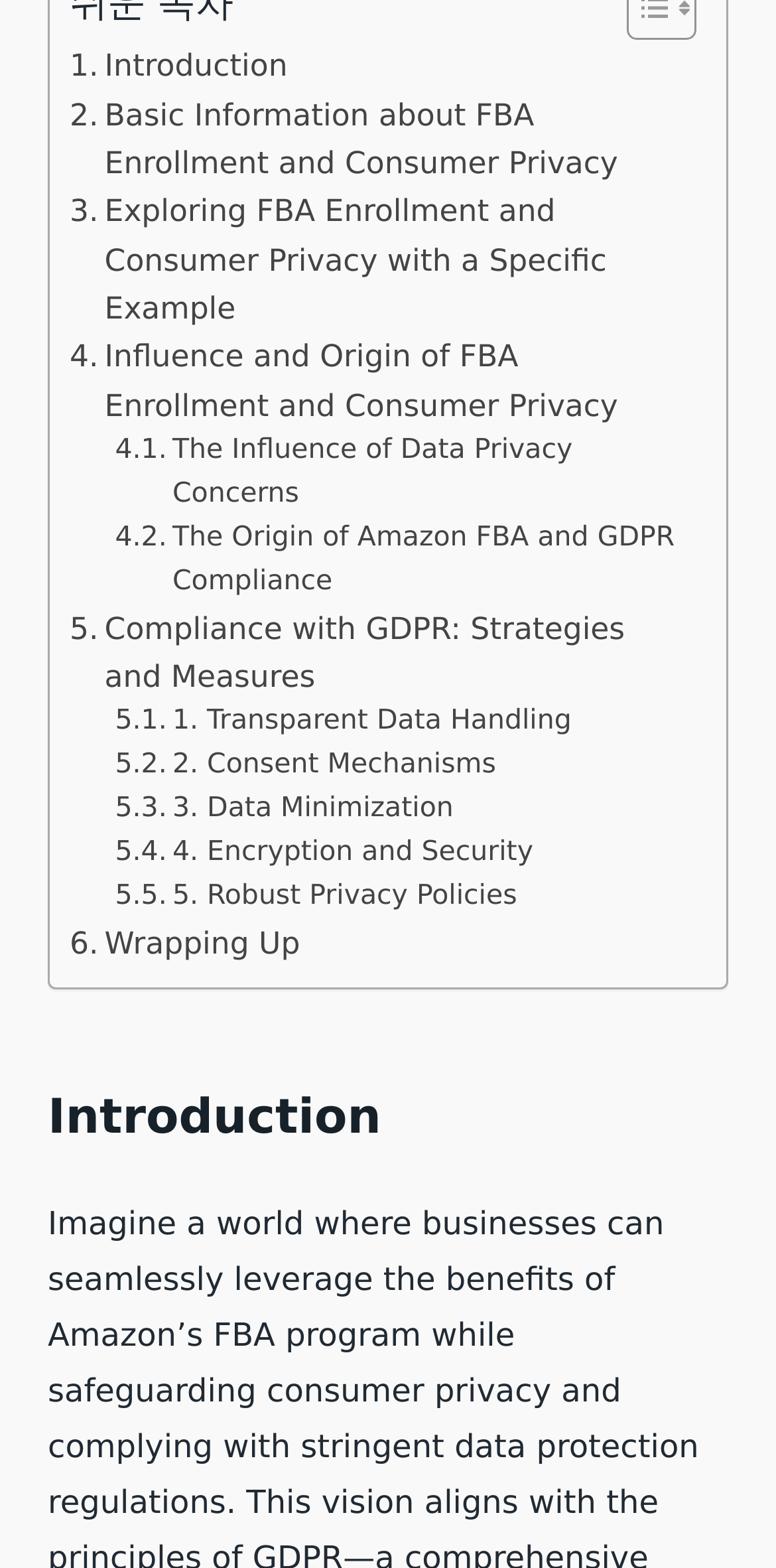Find the bounding box coordinates of the clickable element required to execute the following instruction: "View strategies and measures for compliance with GDPR". Provide the coordinates as four float numbers between 0 and 1, i.e., [left, top, right, bottom].

[0.09, 0.385, 0.885, 0.447]